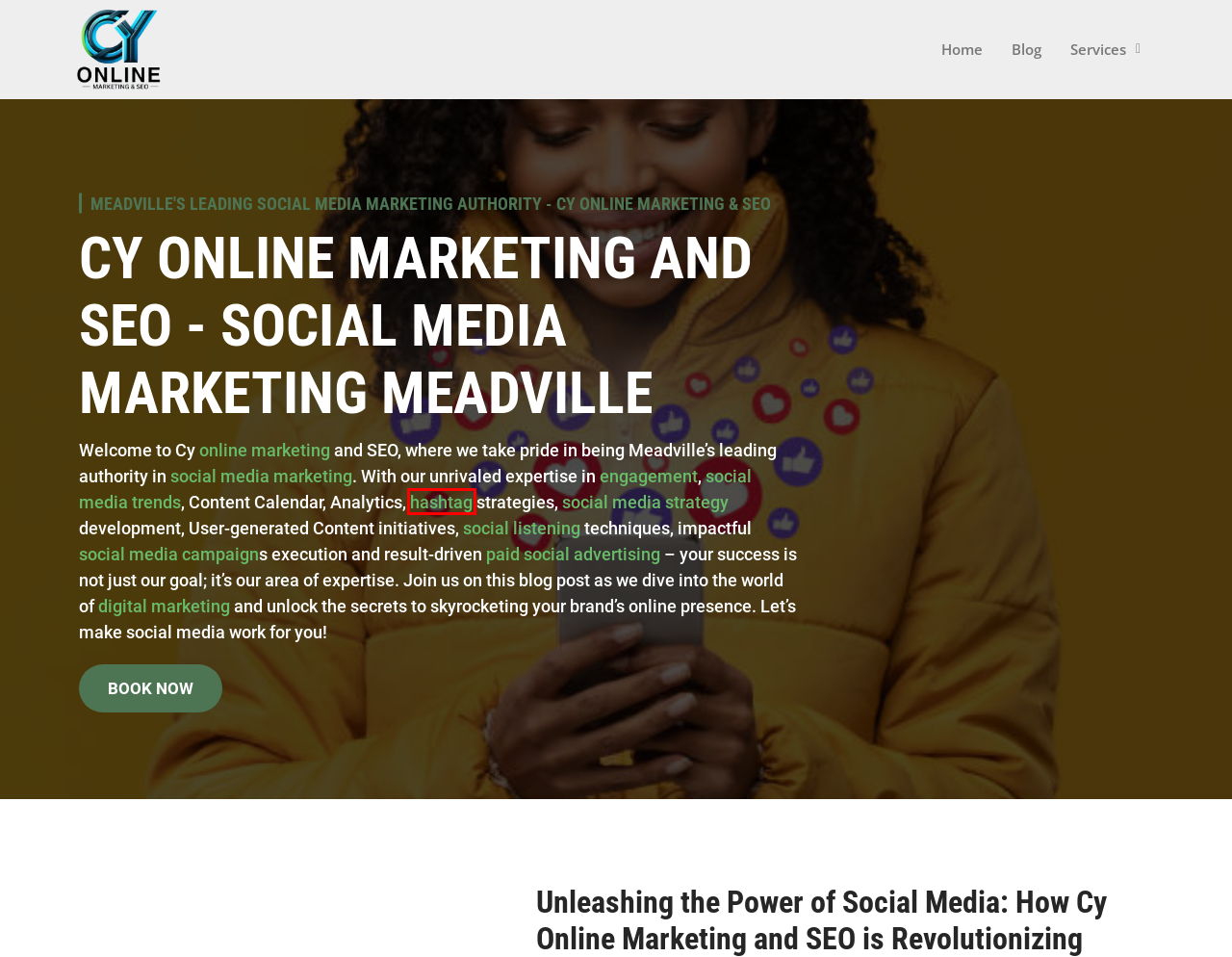Given a webpage screenshot with a UI element marked by a red bounding box, choose the description that best corresponds to the new webpage that will appear after clicking the element. The candidates are:
A. Online Marketing - Cy Online Marketing And SEO
B. Hashtag - Cy Online Marketing And SEO
C. Social Media Campaign - Cy Online Marketing And SEO
D. Cy Online Marketing And SEO
E. Social Media Trends - Cy Online Marketing And SEO
F. Social Listening - Cy Online Marketing And SEO
G. Social Media Strategy - Cy Online Marketing And SEO
H. Digital Marketing - Cy Online Marketing And SEO

B